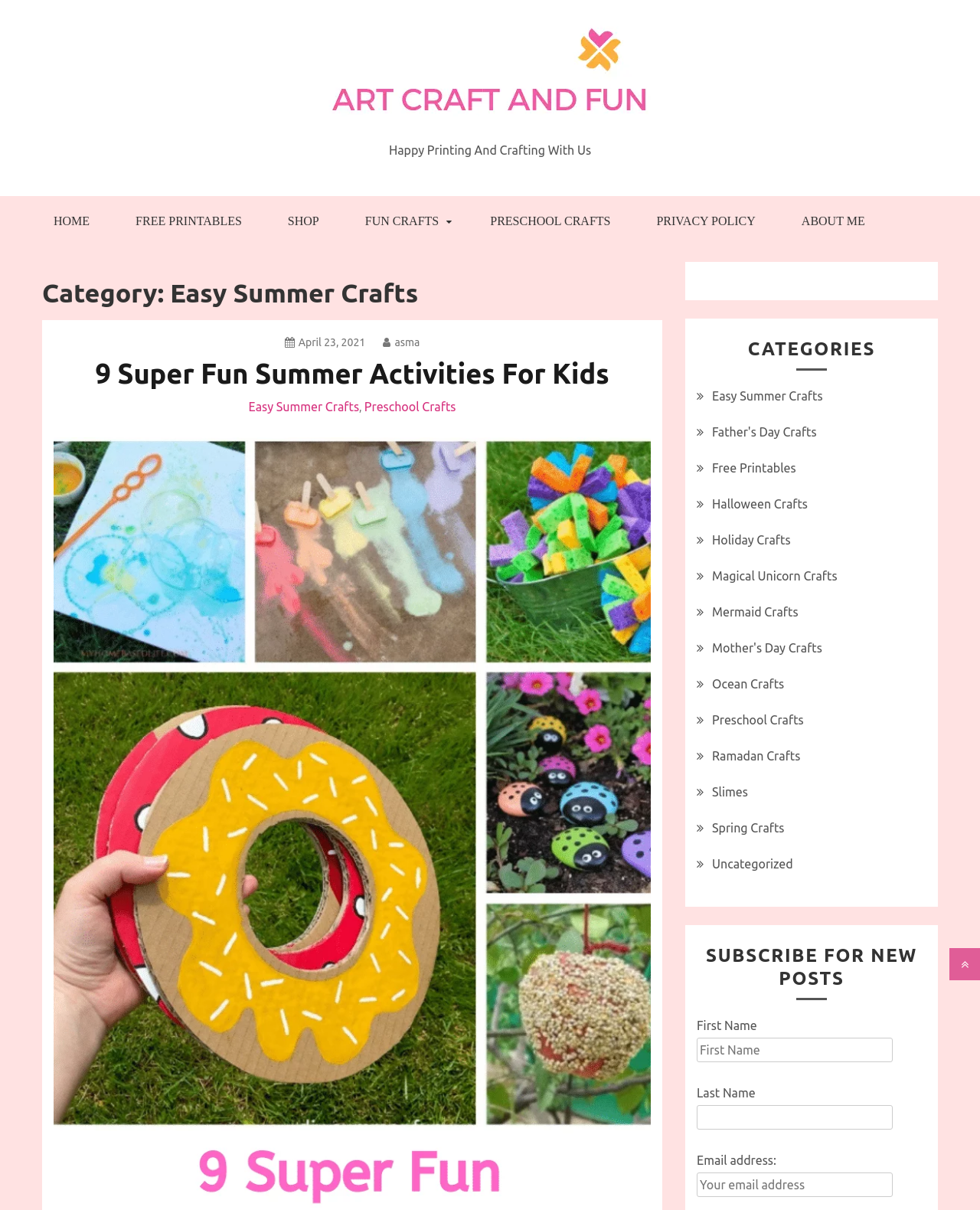What is the purpose of the form at the bottom of the page?
Could you please answer the question thoroughly and with as much detail as possible?

The form at the bottom of the page appears to be a subscription form, as it asks for the user's first name, last name, and email address. The heading 'SUBSCRIBE FOR NEW POSTS' above the form suggests that the purpose of the form is to allow users to subscribe to the website's newsletter or updates.